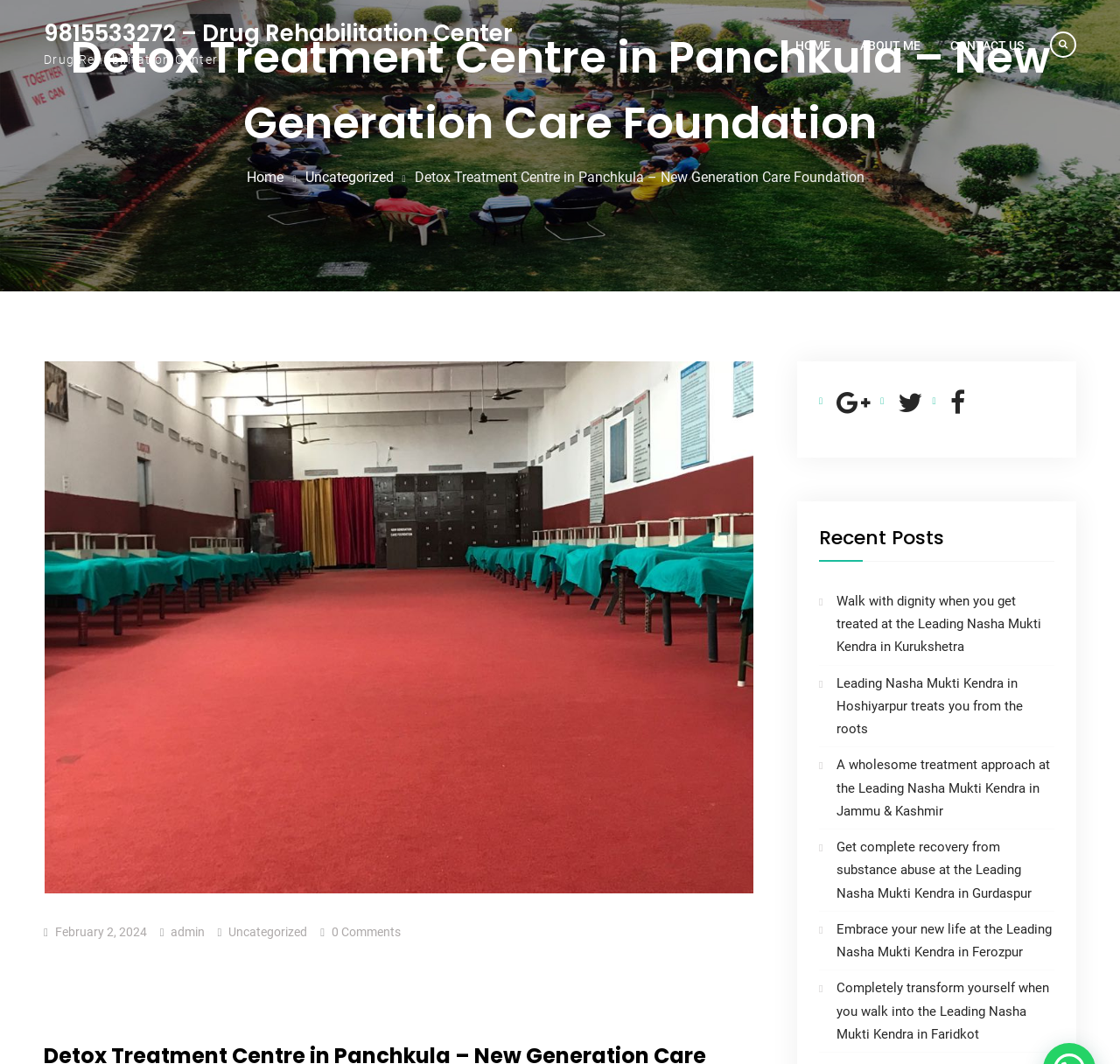Please locate the bounding box coordinates for the element that should be clicked to achieve the following instruction: "Click on the 'CONTACT US' link". Ensure the coordinates are given as four float numbers between 0 and 1, i.e., [left, top, right, bottom].

[0.837, 0.021, 0.926, 0.065]